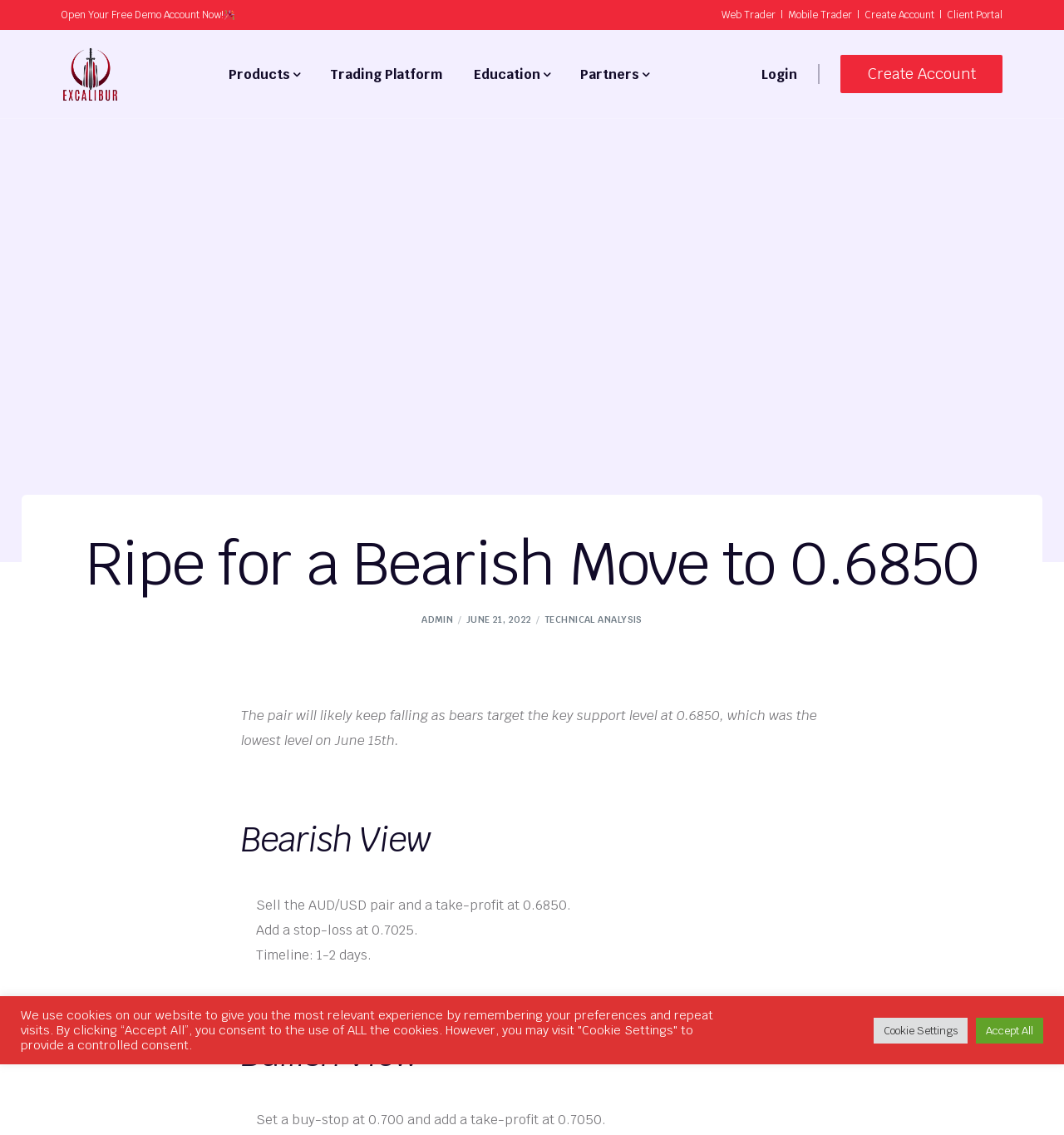Predict the bounding box of the UI element based on this description: "Web Trader".

[0.678, 0.009, 0.729, 0.018]